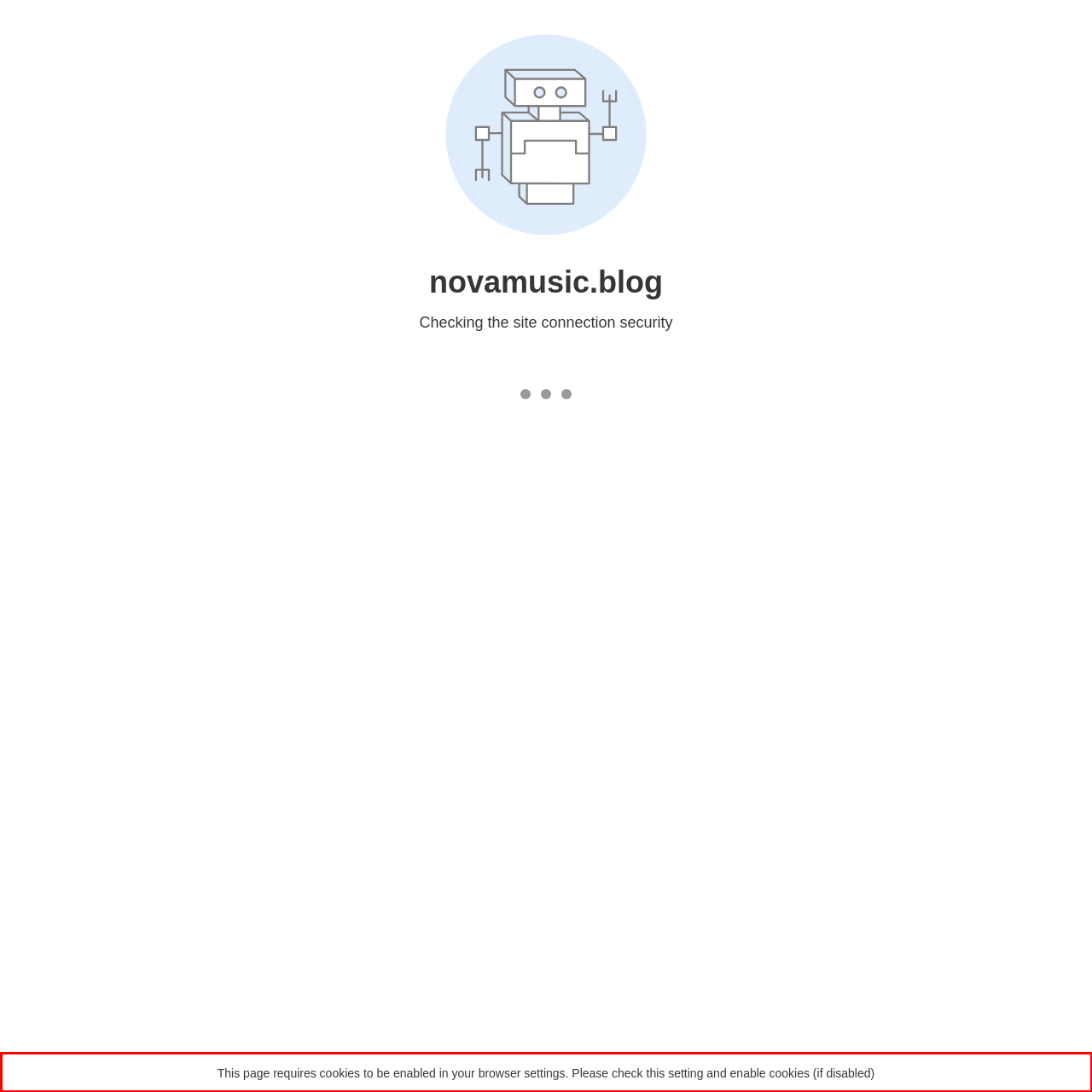Given a webpage screenshot, locate the red bounding box and extract the text content found inside it.

This page requires cookies to be enabled in your browser settings. Please check this setting and enable cookies (if disabled)